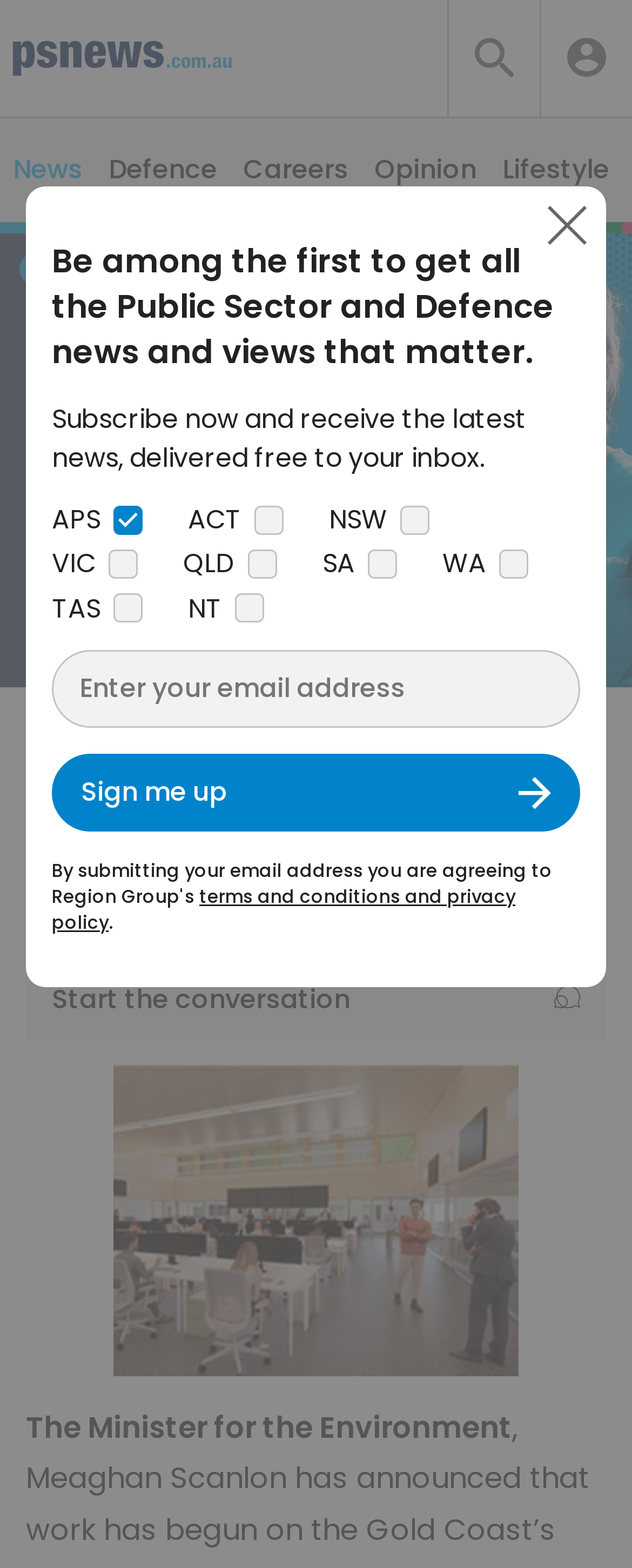Present a detailed account of what is displayed on the webpage.

The webpage is about a news article titled "New disaster centre in Gold Coast pipeline" with a focus on the environment. At the top left, there is a logo of "PS News" with a link to the website. Next to it, there is a search bar and a few buttons, including a hamburger menu icon and a share icon.

Below the top navigation, there are several links to different categories, including "News", "Defence", "Careers", "Opinion", and "Lifestyle". These links are arranged horizontally across the page.

The main content of the page starts with a large image, followed by a heading that reads "WHEREVER YOU NEED US". Below the heading, there is a link to the news article, which is titled "New disaster centre in Gold Coast pipeline". The article is dated "8 March 2022" and has a "Start the conversation" link with a speech bubble icon.

The article itself appears to be about the Minister for the Environment, Meaghan Scanlon, announcing the construction of a new disaster centre on the Gold Coast. There is an image related to the article, and the text describes the minister's announcement.

On the right side of the page, there is a section promoting subscription to the website's newsletter. It has a heading that reads "Be among the first to get all the Public Sector and Defence news and views that matter." Below the heading, there is a brief description of the newsletter and a call-to-action to subscribe. The subscription form has several checkboxes for different regions, including APS, ACT, NSW, VIC, QLD, SA, WA, TAS, and NT. There is also a textbox to enter an email address and a "Sign me up" button.

At the bottom of the page, there is a link to the website's terms and conditions and privacy policy.